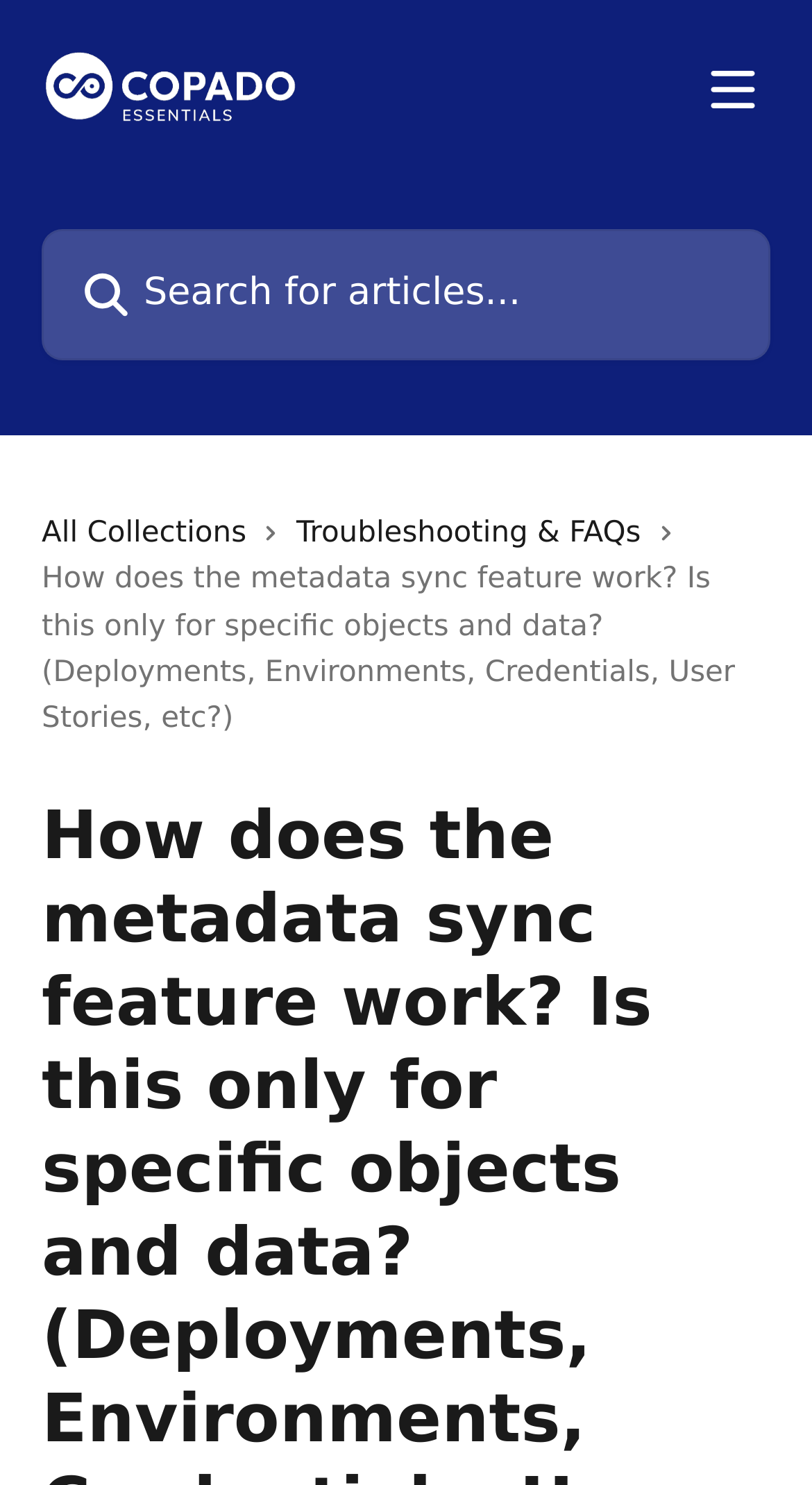Is the search box required?
Using the image, provide a detailed and thorough answer to the question.

I checked the properties of the textbox element in the header section, which indicates that the search box is not required.